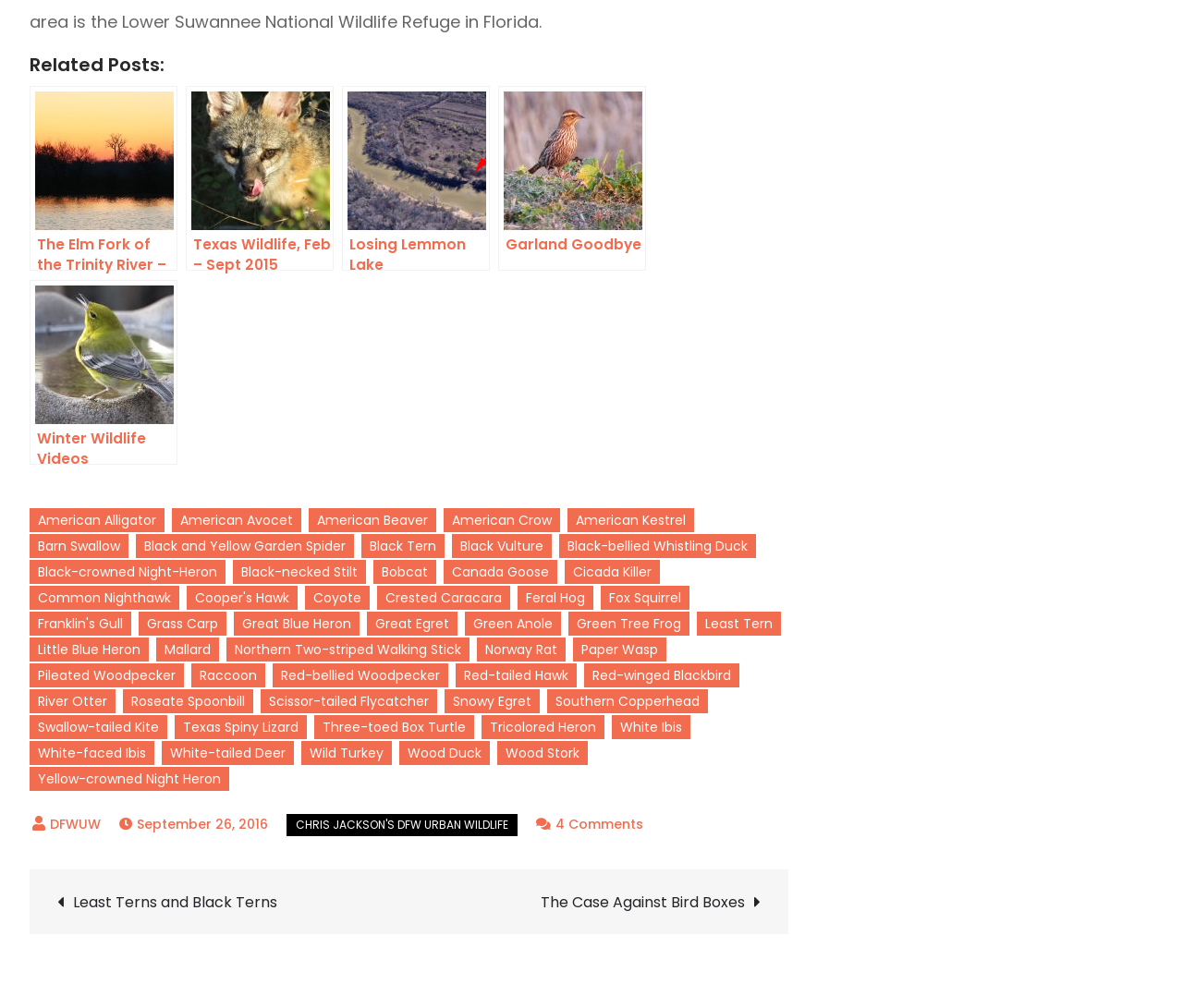Could you indicate the bounding box coordinates of the region to click in order to complete this instruction: "Click on the link 'The Elm Fork of the Trinity River – Surging through Lewisville'".

[0.025, 0.086, 0.15, 0.269]